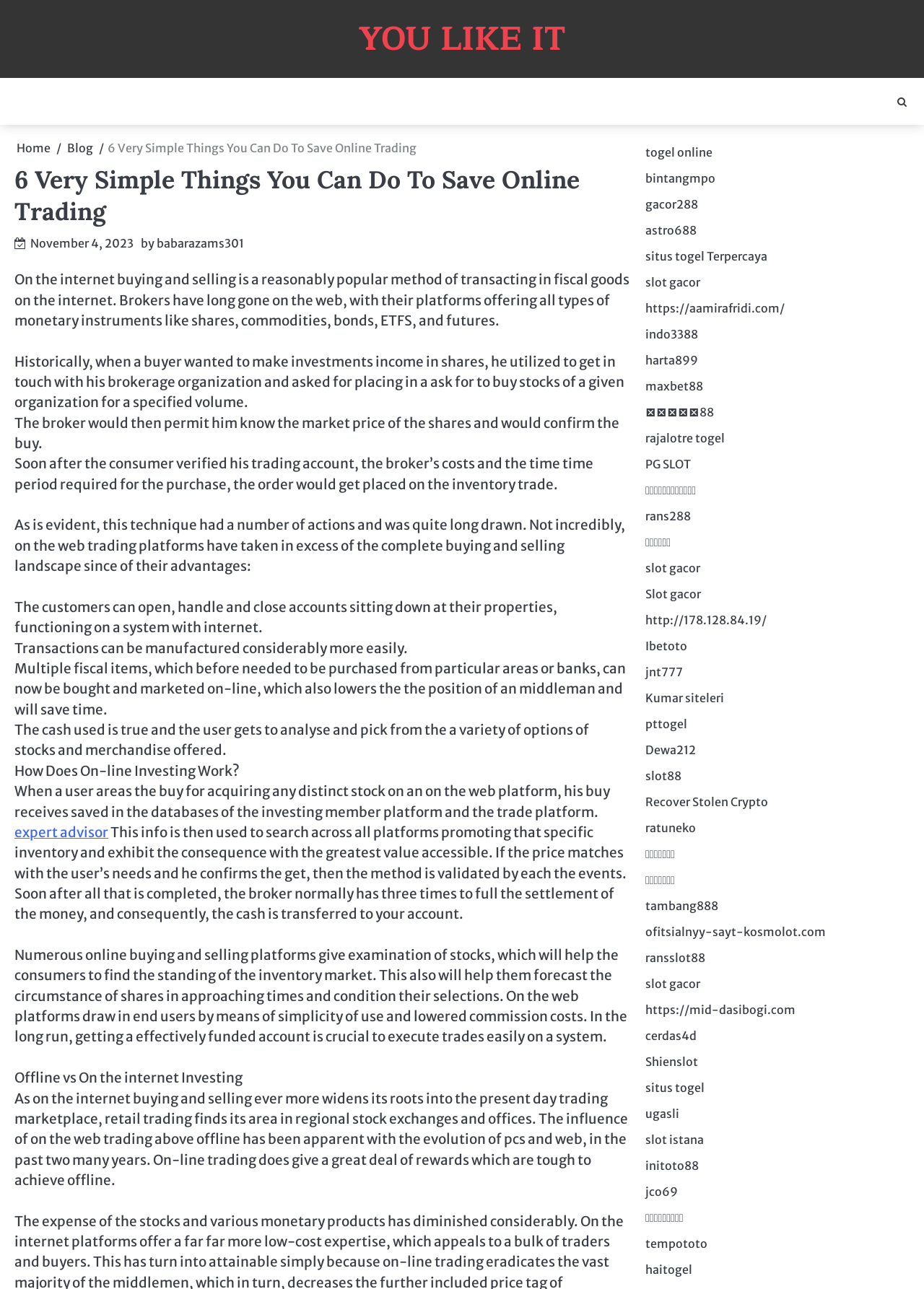What is the benefit of online trading over offline trading?
Look at the image and respond with a one-word or short phrase answer.

Convenience and lower costs